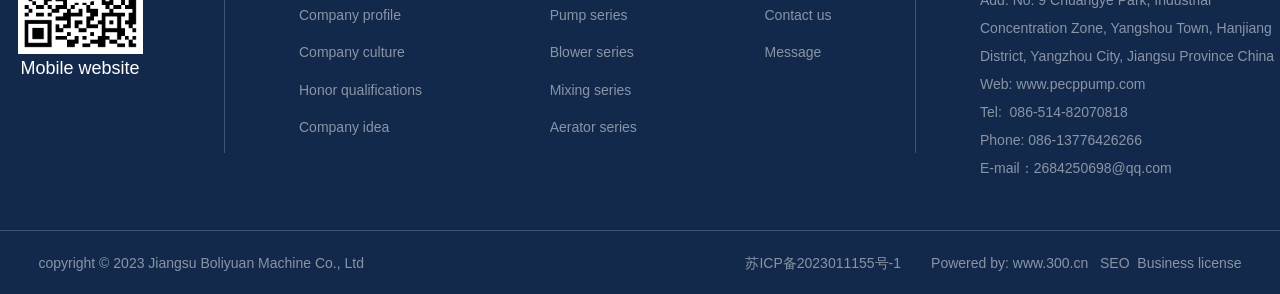Can you find the bounding box coordinates of the area I should click to execute the following instruction: "View company profile"?

[0.234, 0.013, 0.33, 0.089]